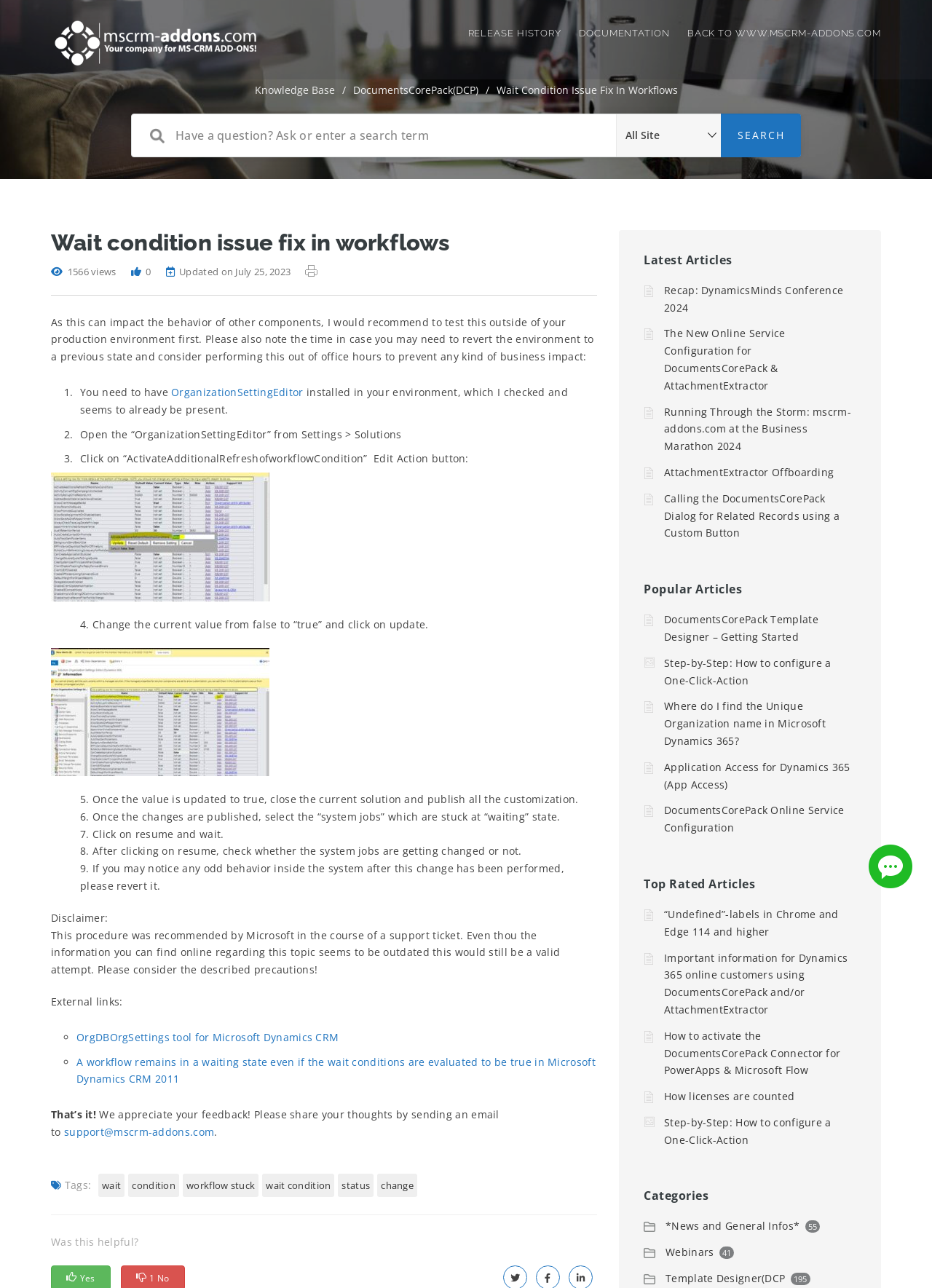Create a detailed description of the webpage's content and layout.

This webpage is about a knowledge base article titled "Wait condition issue fix in workflows". At the top, there are several links to other sections of the website, including "RELEASE HISTORY", "DOCUMENTATION", and "BACK TO WWW.MSCRM-ADDONS.COM". Below these links, there is a search bar with a textbox and a search button.

The main content of the article is divided into several sections. The first section explains the issue and recommends testing the solution outside of the production environment. This section is followed by a series of steps to fix the issue, each with a numbered list marker and a brief description.

On the right side of the page, there are several sections, including "Latest Articles", "Popular Articles", and "Top Rated Articles", each with a list of links to other articles. There is also a "Categories" section with links to different categories of articles.

At the bottom of the page, there are several social media links and a "Was this helpful?" section with yes and no buttons.